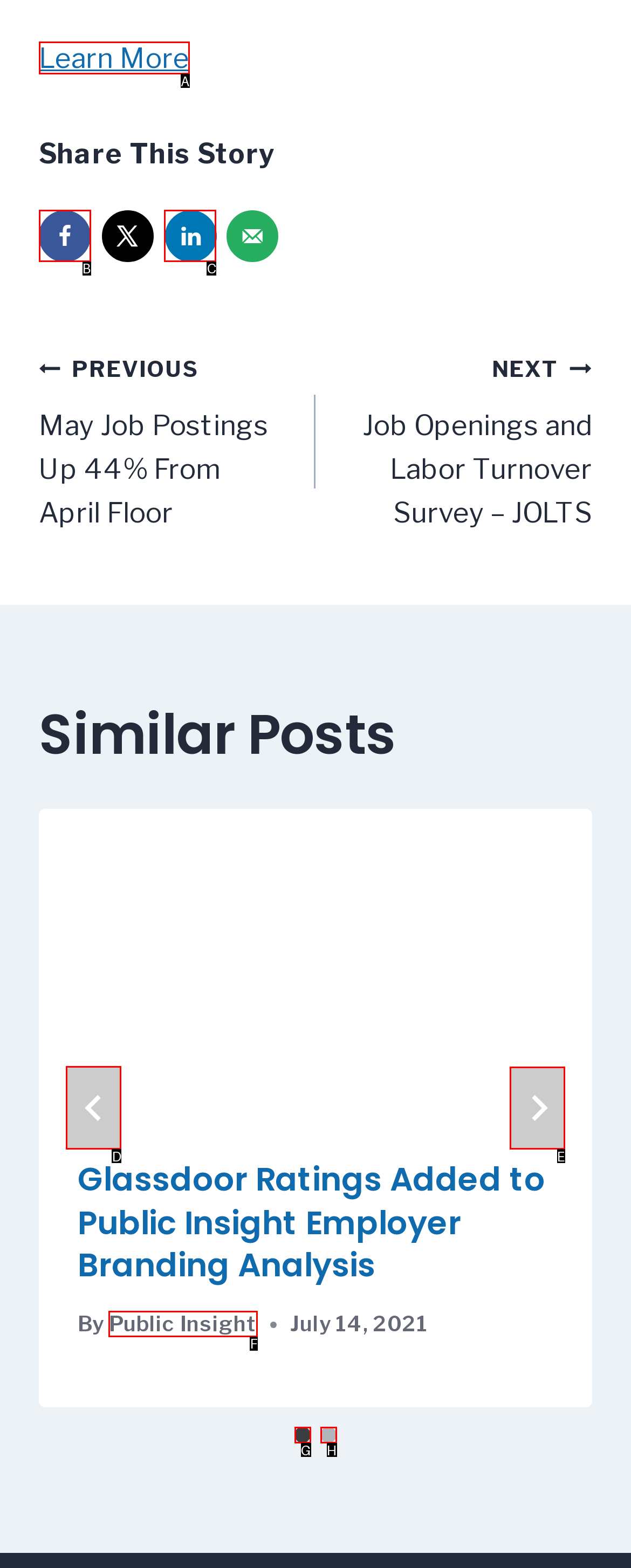Select the letter of the element you need to click to complete this task: Click on Publications
Answer using the letter from the specified choices.

None